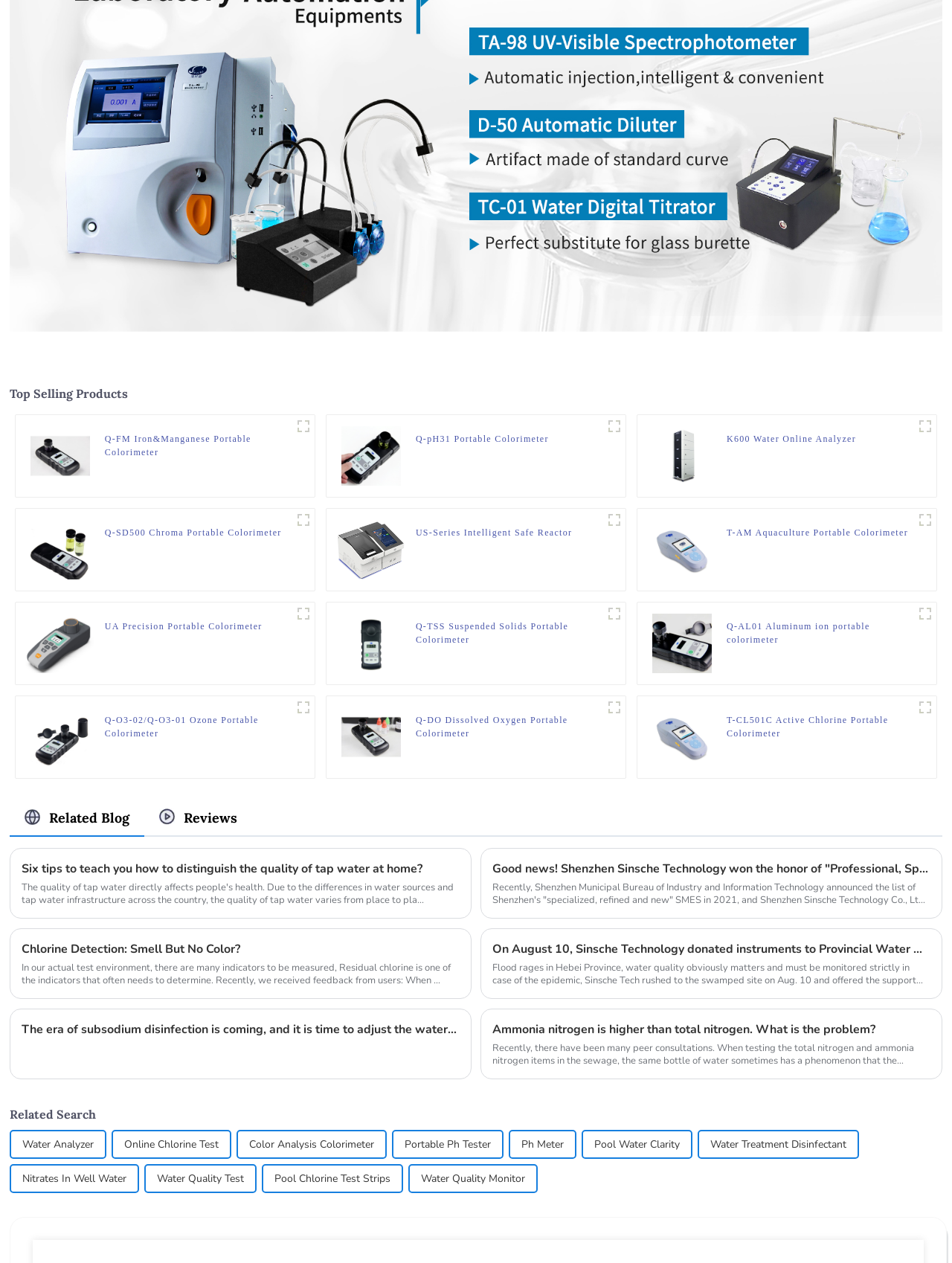Please specify the bounding box coordinates of the element that should be clicked to execute the given instruction: 'View US-Series Intelligent Safe Reactor details'. Ensure the coordinates are four float numbers between 0 and 1, expressed as [left, top, right, bottom].

[0.351, 0.429, 0.428, 0.44]